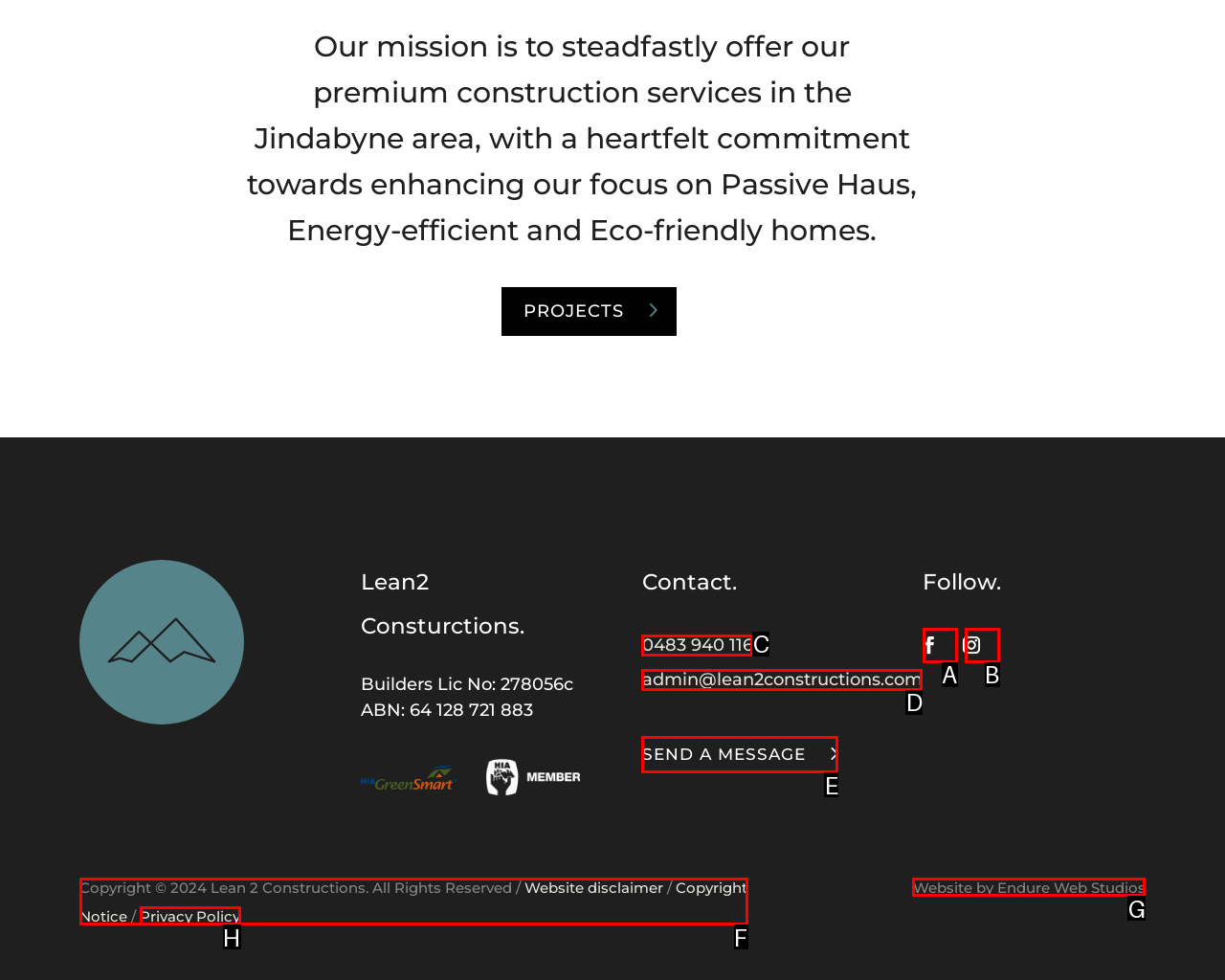Select the HTML element that needs to be clicked to carry out the task: Send a message
Provide the letter of the correct option.

E